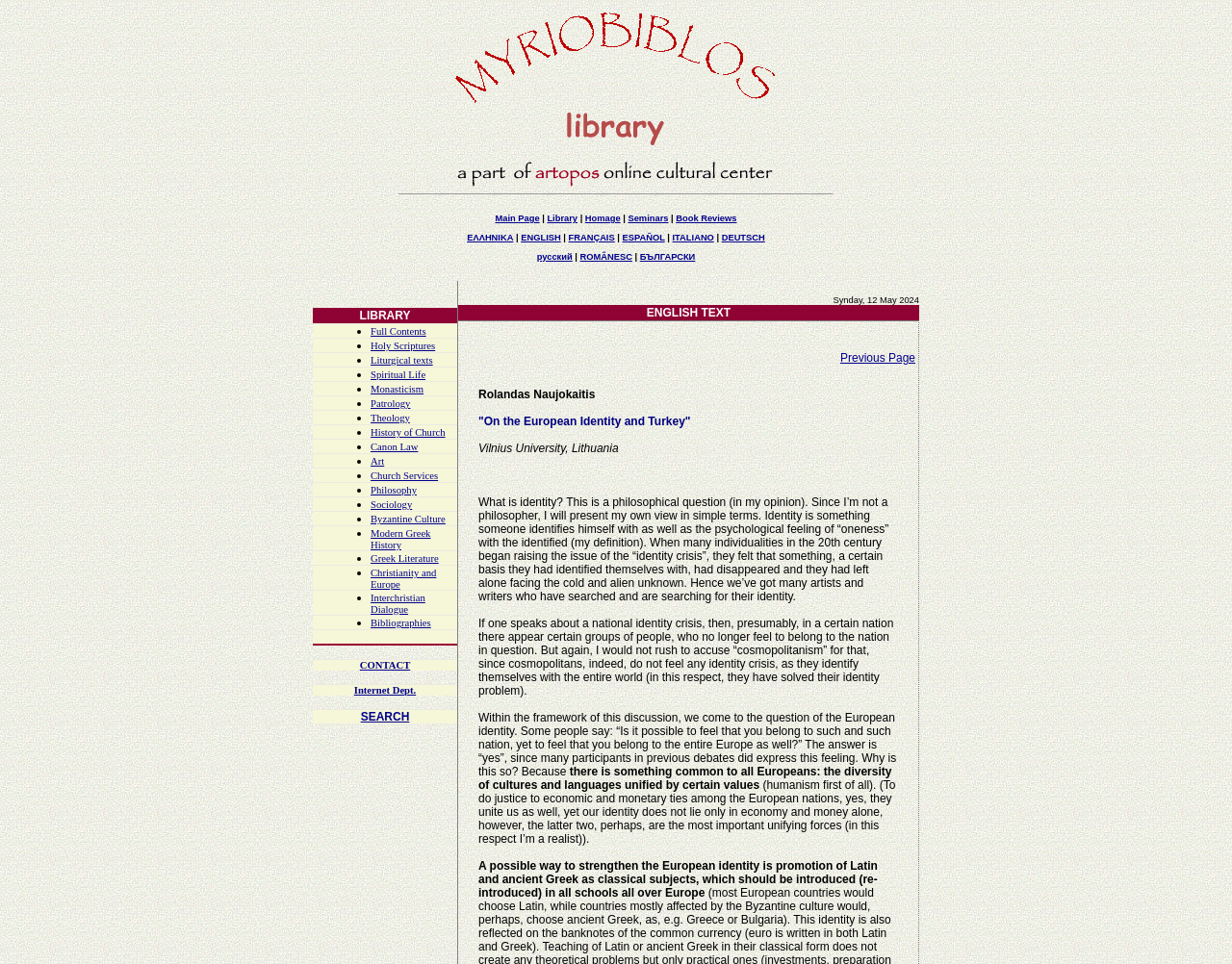Determine the bounding box coordinates of the clickable element to achieve the following action: 'click the image with the sign of Myriobiblos'. Provide the coordinates as four float values between 0 and 1, formatted as [left, top, right, bottom].

[0.365, 0.008, 0.635, 0.111]